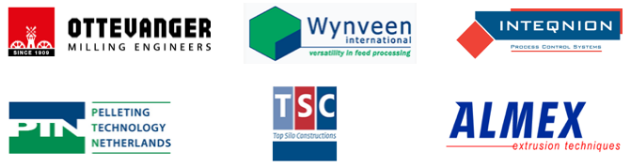What is Wynveen International known for?
Could you please answer the question thoroughly and with as much detail as possible?

As stated in the caption, Wynveen International is known for its versatility in food processing and emphasizes innovative approaches, making it a valuable part of the Triott Group's operations.